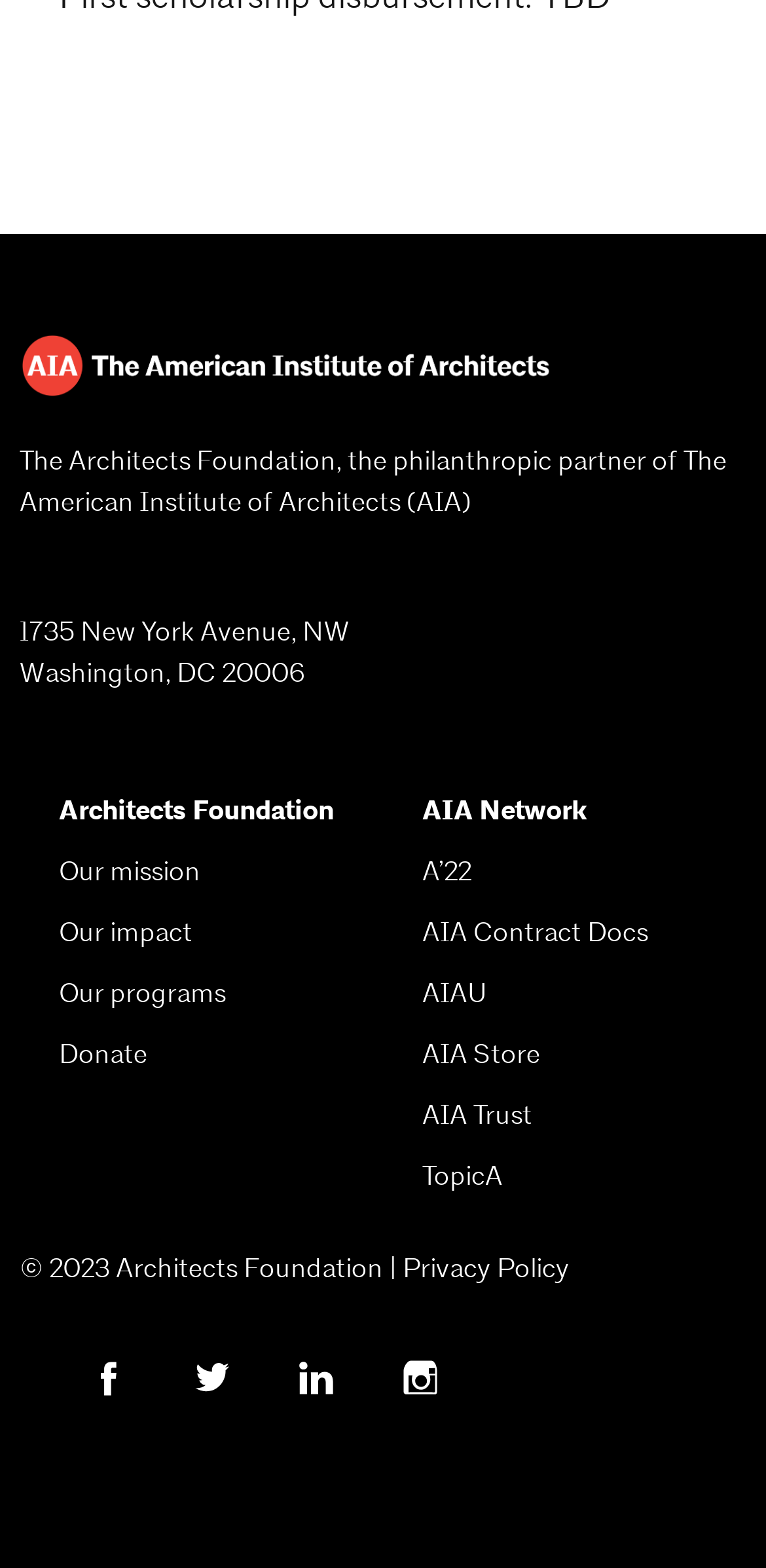Find the bounding box coordinates for the HTML element described in this sentence: "AIA Store". Provide the coordinates as four float numbers between 0 and 1, in the format [left, top, right, bottom].

[0.551, 0.66, 0.705, 0.683]